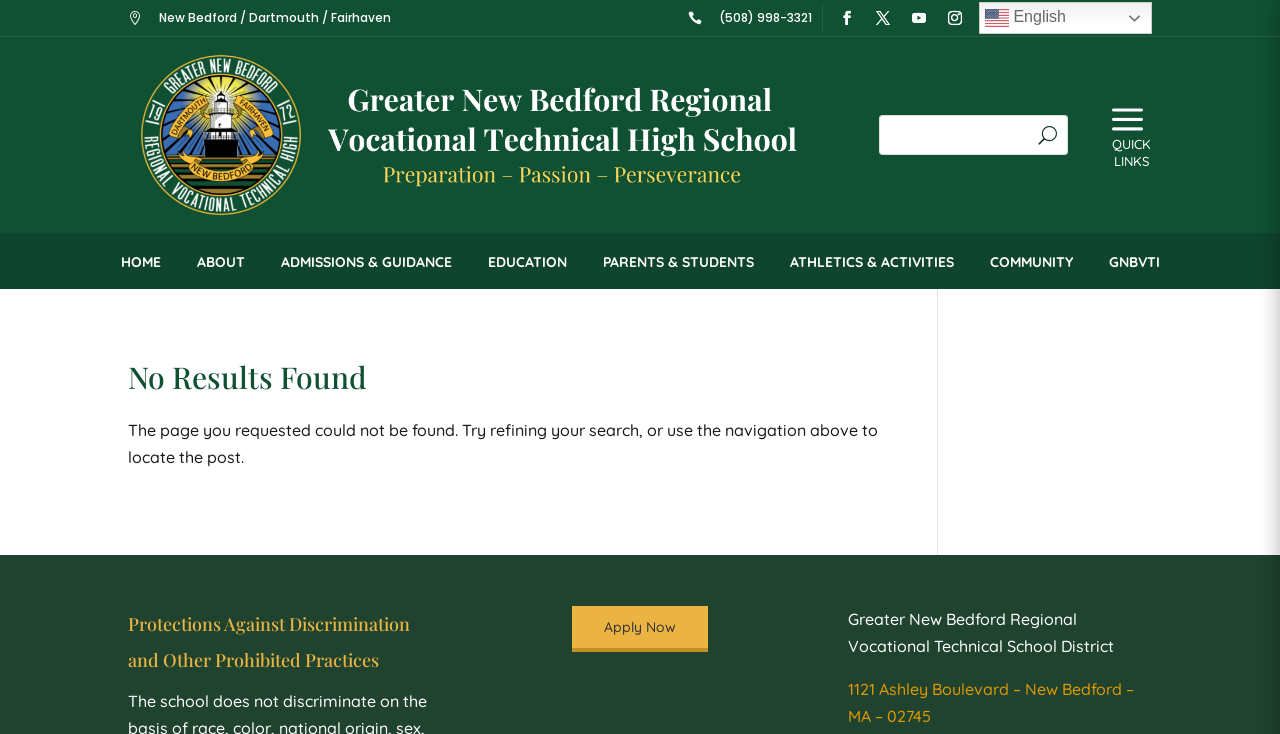Locate the bounding box coordinates of the area you need to click to fulfill this instruction: 'Go to HOME page'. The coordinates must be in the form of four float numbers ranging from 0 to 1: [left, top, right, bottom].

[0.08, 0.331, 0.139, 0.383]